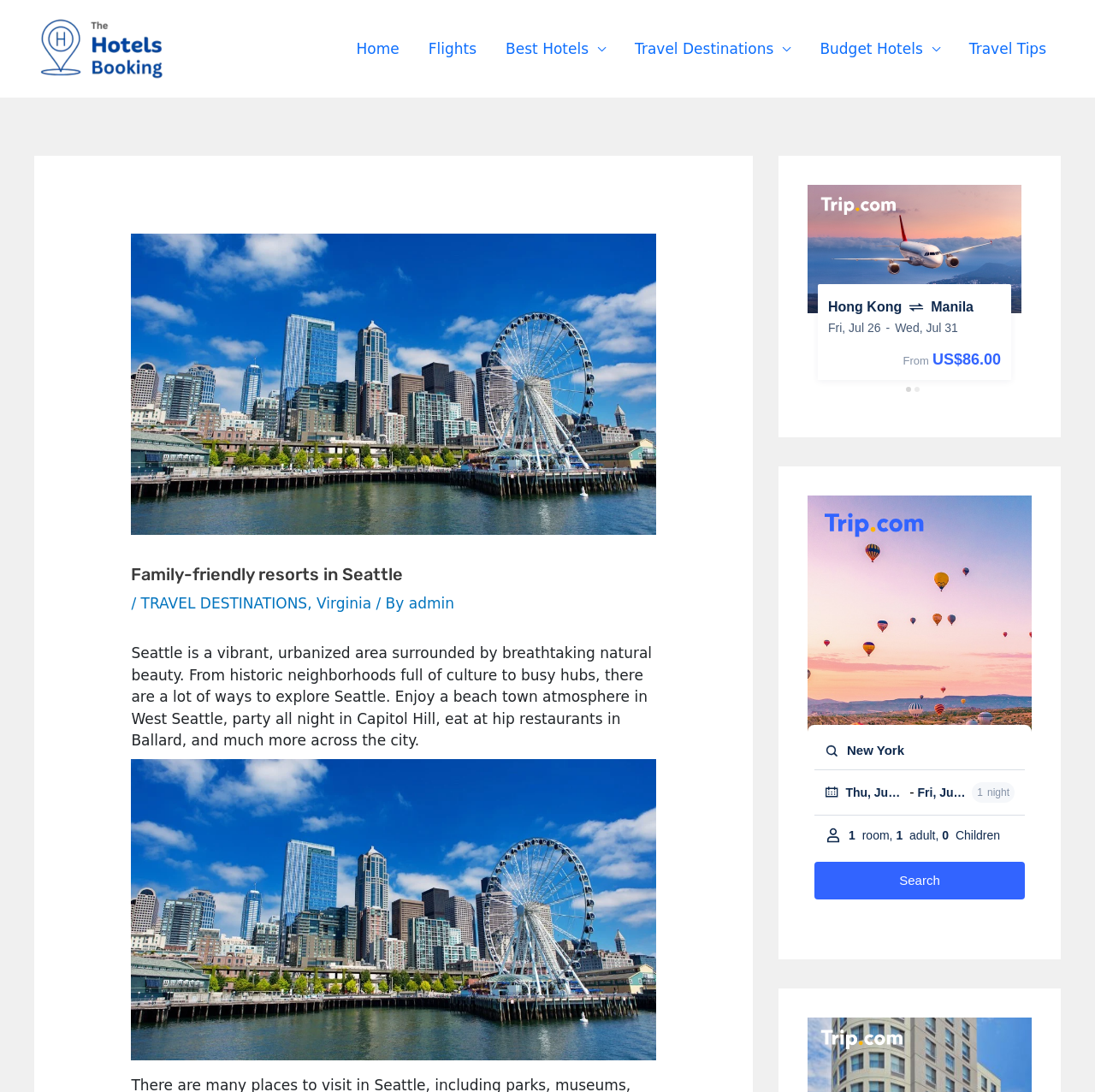What is the atmosphere like in West Seattle?
Examine the screenshot and reply with a single word or phrase.

Beach town